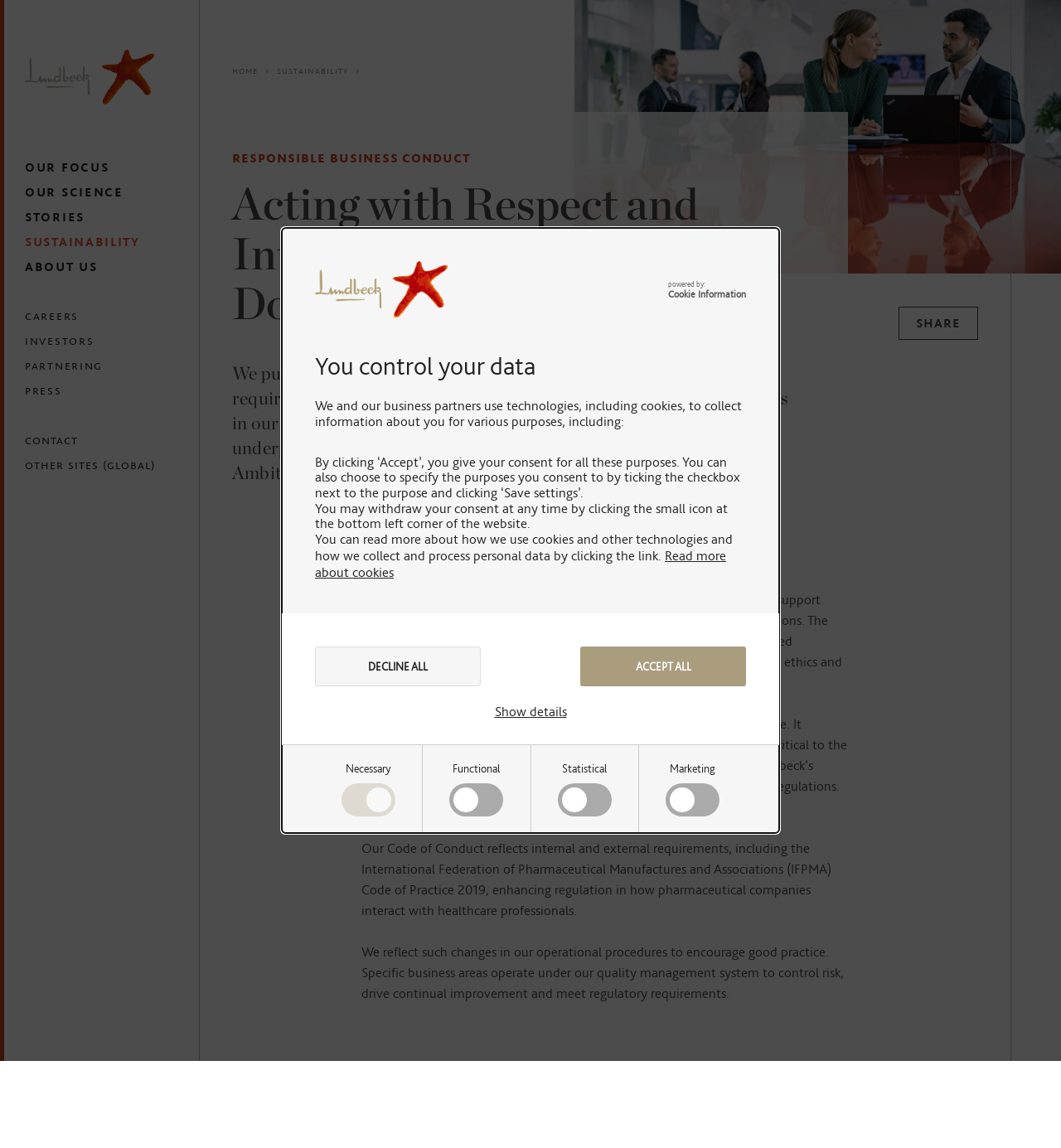How many links are there in the navigation menu?
Provide a one-word or short-phrase answer based on the image.

11